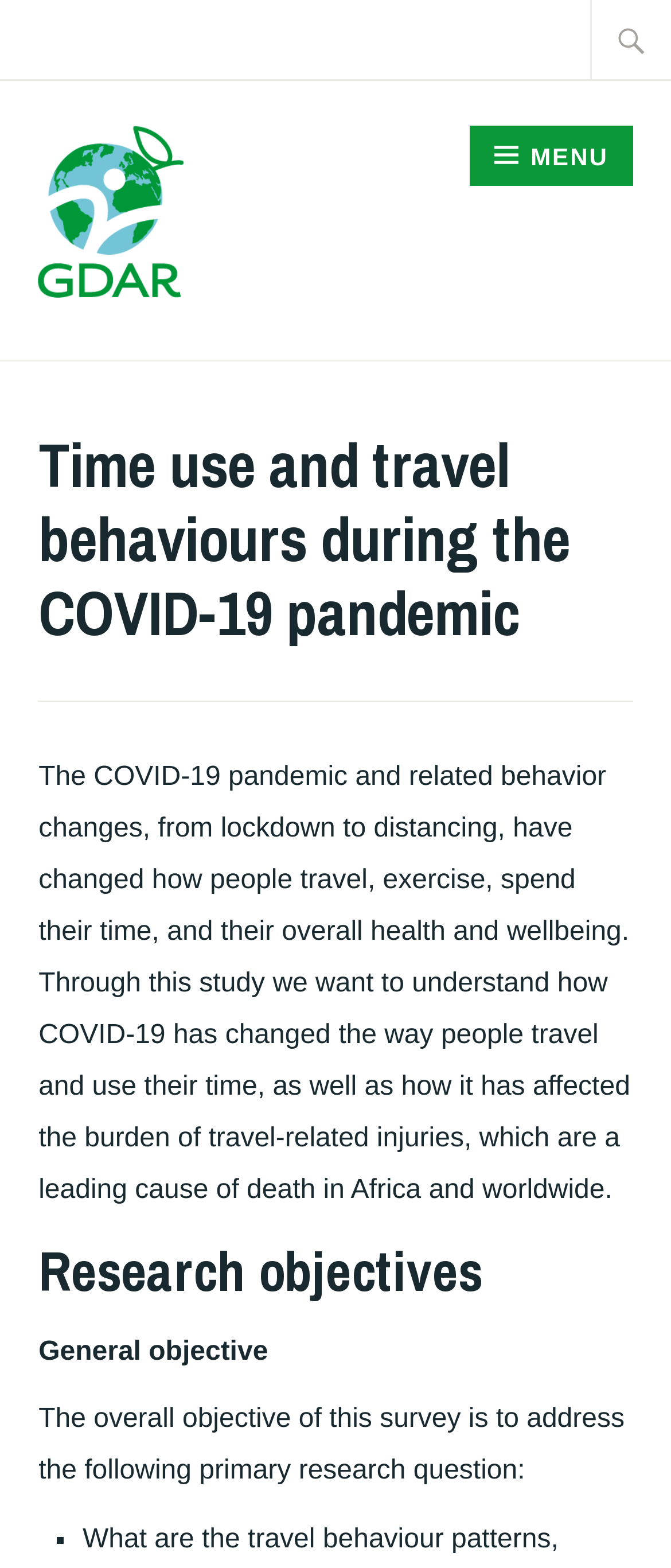What is the purpose of this study?
Identify the answer in the screenshot and reply with a single word or phrase.

Understand COVID-19's impact on travel and time use